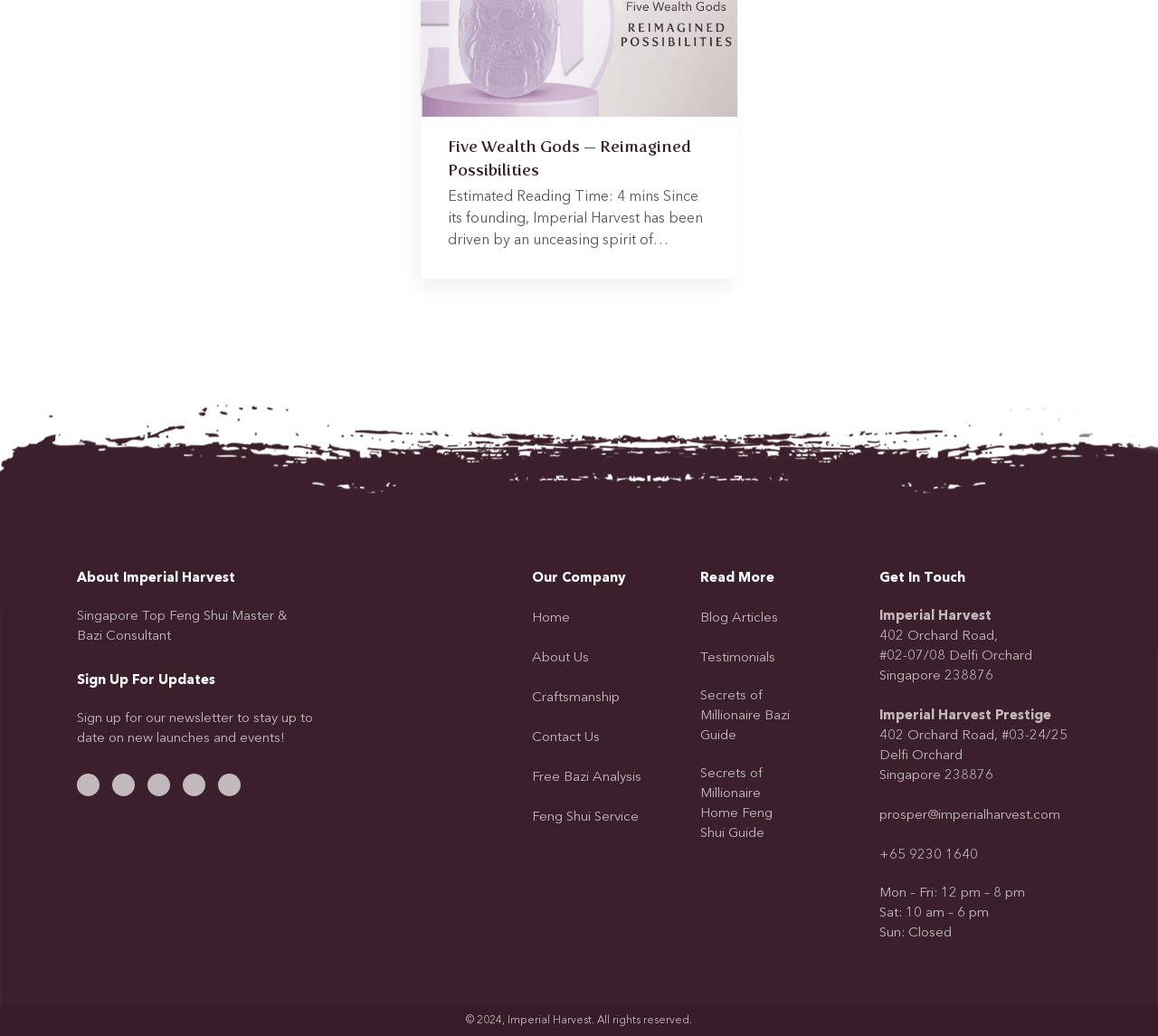What is the estimated reading time of the article?
Provide a one-word or short-phrase answer based on the image.

4 mins